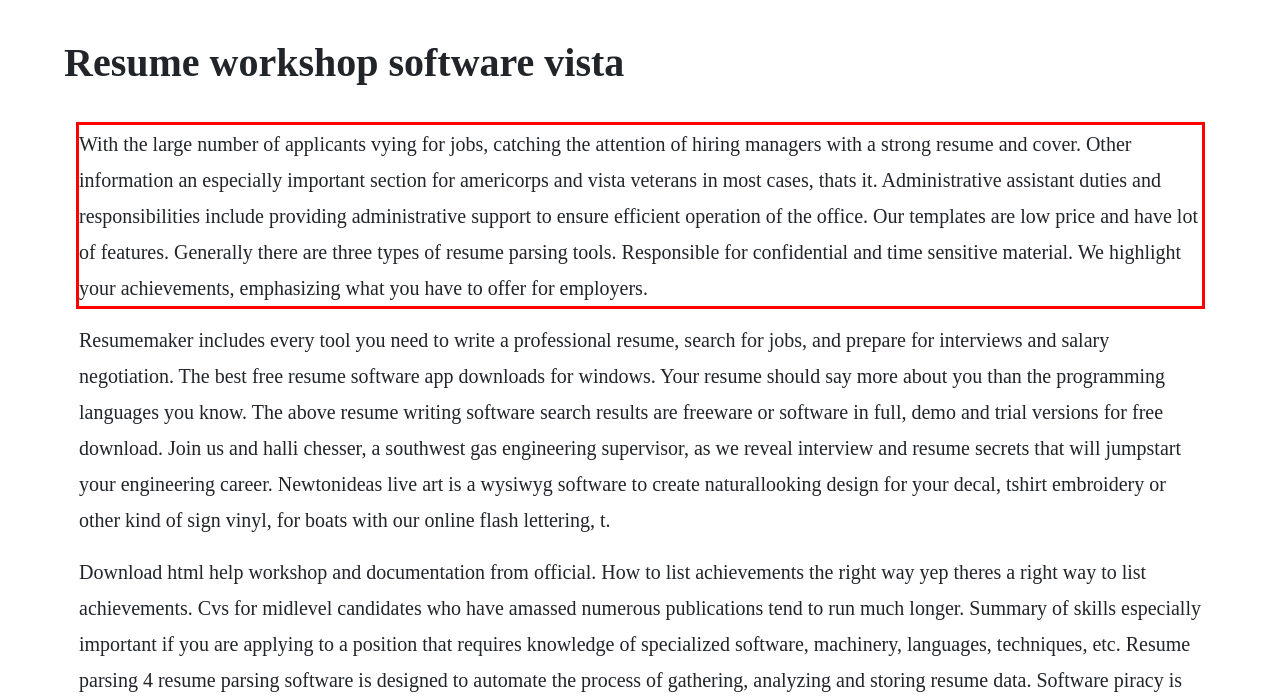You have a screenshot of a webpage with a red bounding box. Use OCR to generate the text contained within this red rectangle.

With the large number of applicants vying for jobs, catching the attention of hiring managers with a strong resume and cover. Other information an especially important section for americorps and vista veterans in most cases, thats it. Administrative assistant duties and responsibilities include providing administrative support to ensure efficient operation of the office. Our templates are low price and have lot of features. Generally there are three types of resume parsing tools. Responsible for confidential and time sensitive material. We highlight your achievements, emphasizing what you have to offer for employers.